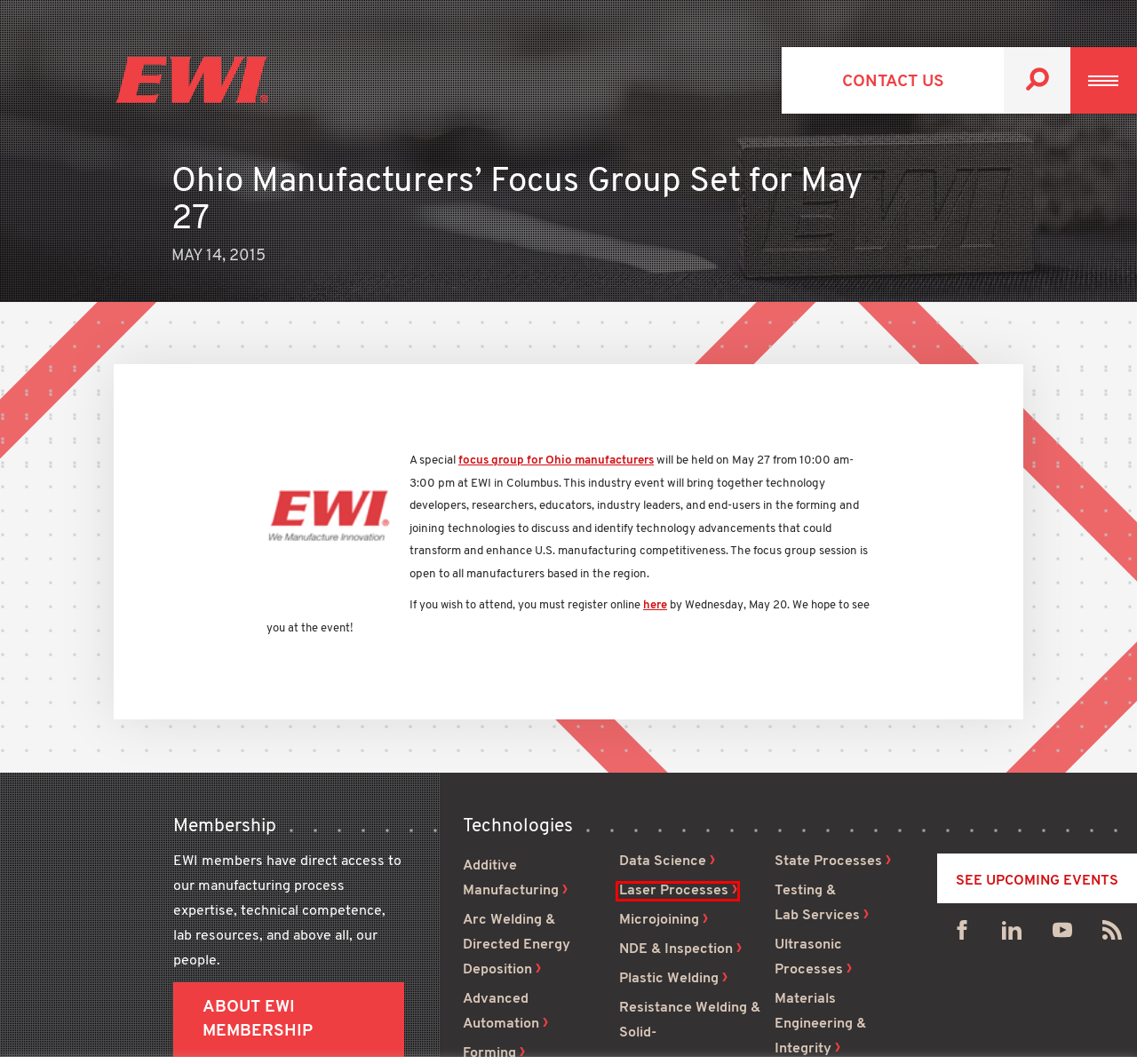Given a webpage screenshot with a red bounding box around a particular element, identify the best description of the new webpage that will appear after clicking on the element inside the red bounding box. Here are the candidates:
A. Events - EWI
B. Advanced Automation | EWI Automation Technology Solutions
C. Laser Welding & Laser Systems | EWI Laser Processes
D. Microjoining | Ultrasonic, Laser & Resistance Microjoining
E. Plastic Welding | EWI Plastic Welding & Ultrasonic Welding
F. Ohio Manufacturer Focus Group Meeting Tickets, Wed, May 27, 2015 at 10:00 AM | Eventbrite
G. Ultrasonic Technology | EWI Ultrasonic Welding & Other Processes
H. Contact Us | EWI - We Manufacture Innovation

C